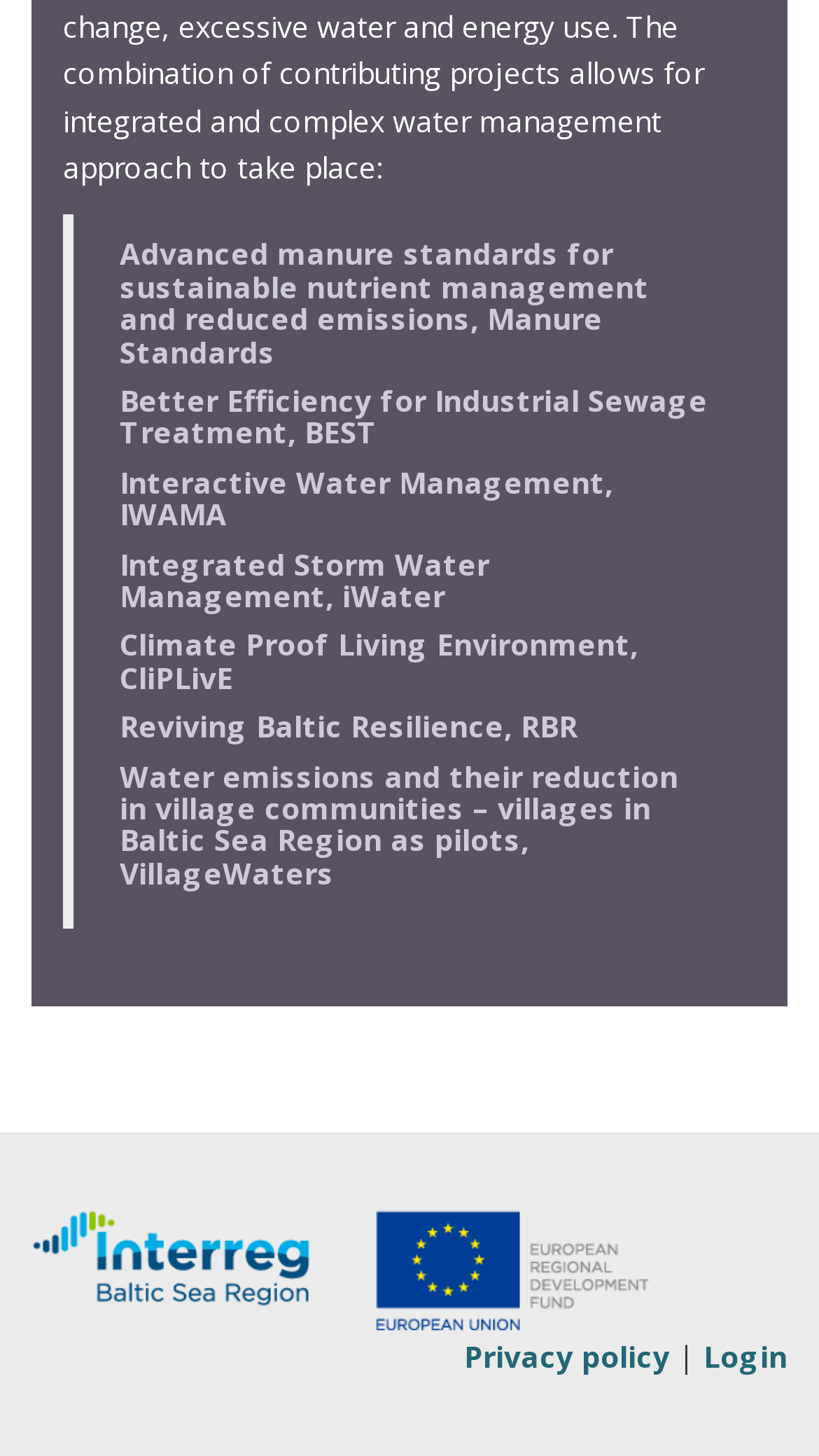Pinpoint the bounding box coordinates for the area that should be clicked to perform the following instruction: "Read the Privacy policy".

[0.567, 0.917, 0.818, 0.945]